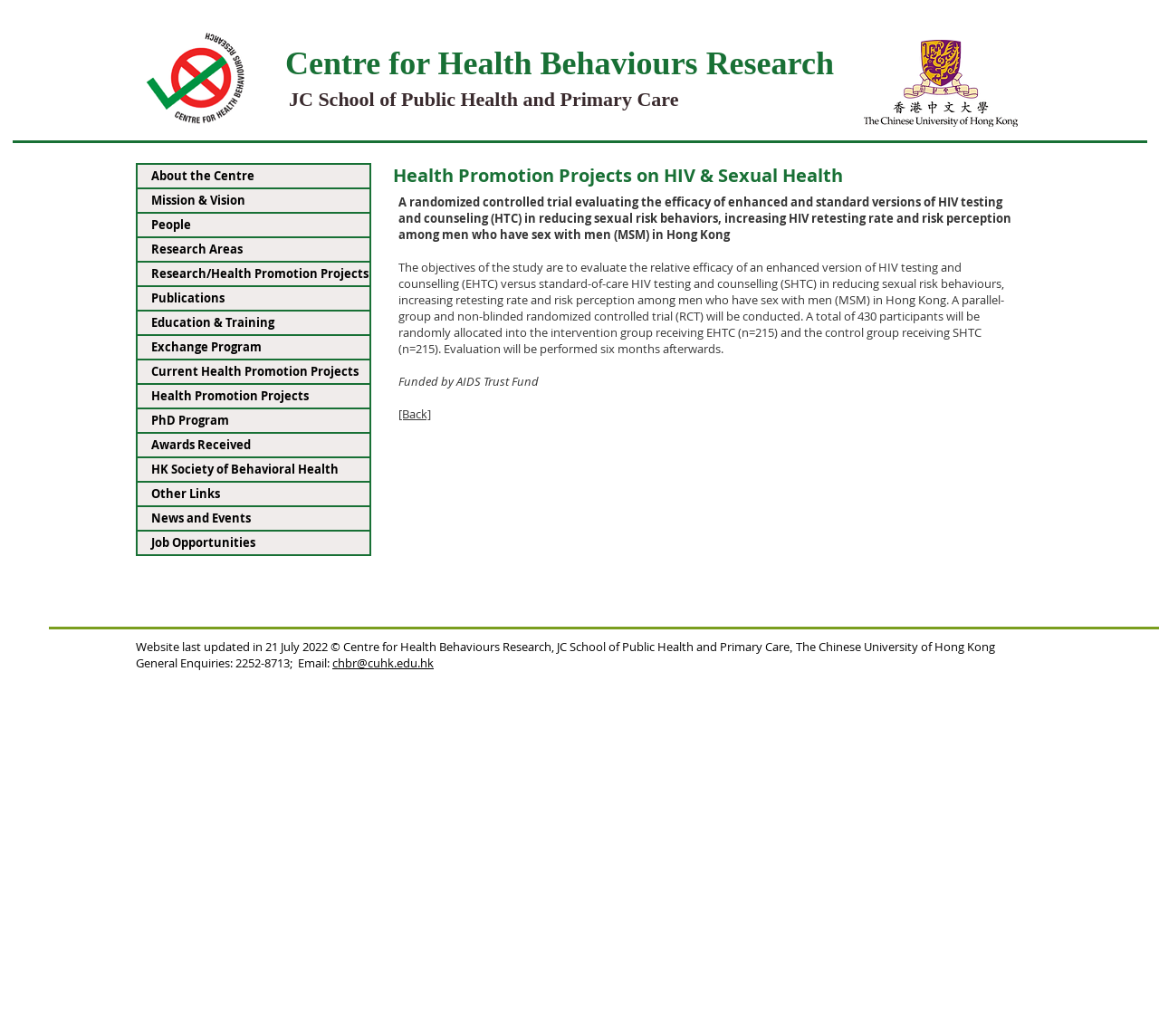Locate the bounding box coordinates of the element that needs to be clicked to carry out the instruction: "Email to chbr@cuhk.edu.hk". The coordinates should be given as four float numbers ranging from 0 to 1, i.e., [left, top, right, bottom].

[0.287, 0.632, 0.374, 0.648]